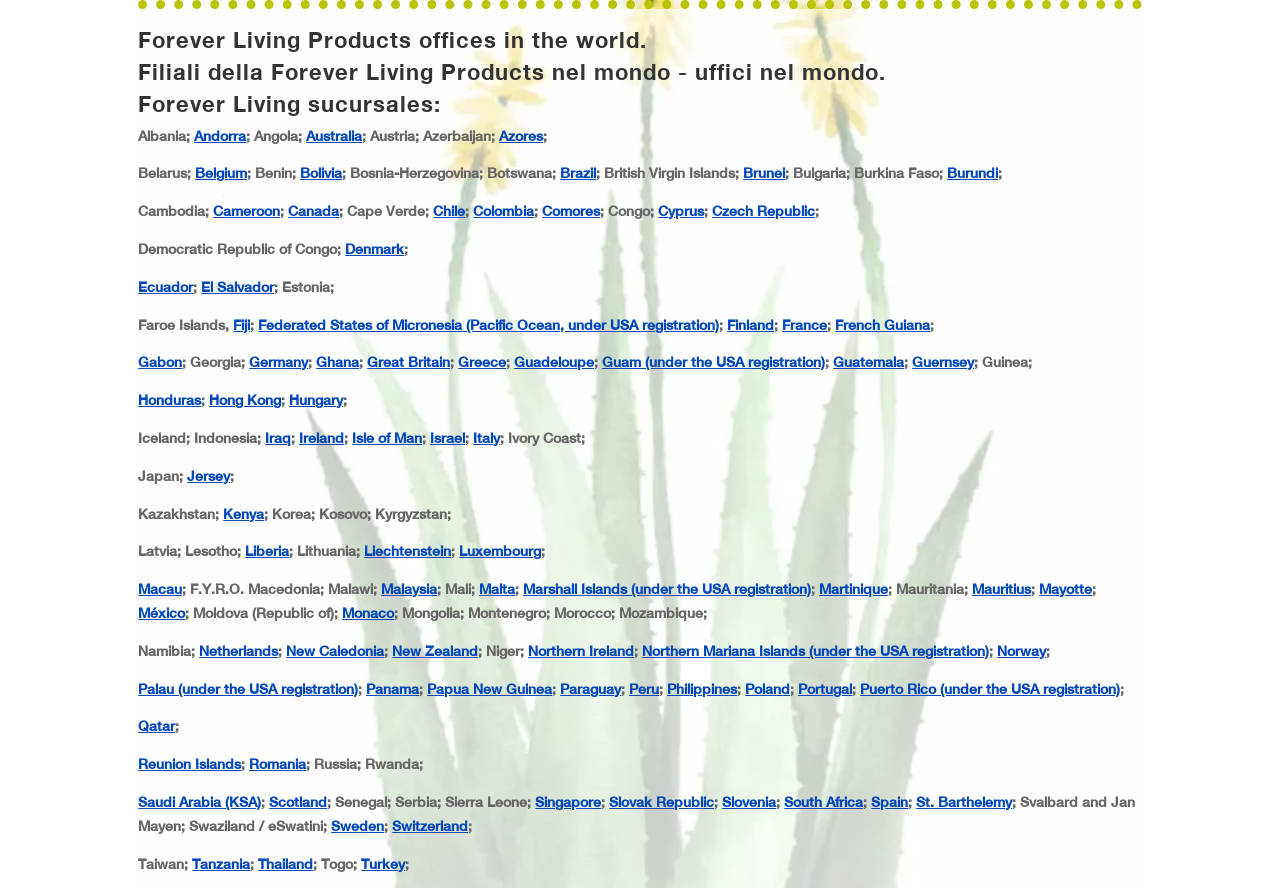Identify the bounding box coordinates of the clickable region required to complete the instruction: "Click on Albania". The coordinates should be given as four float numbers within the range of 0 and 1, i.e., [left, top, right, bottom].

[0.108, 0.144, 0.152, 0.162]